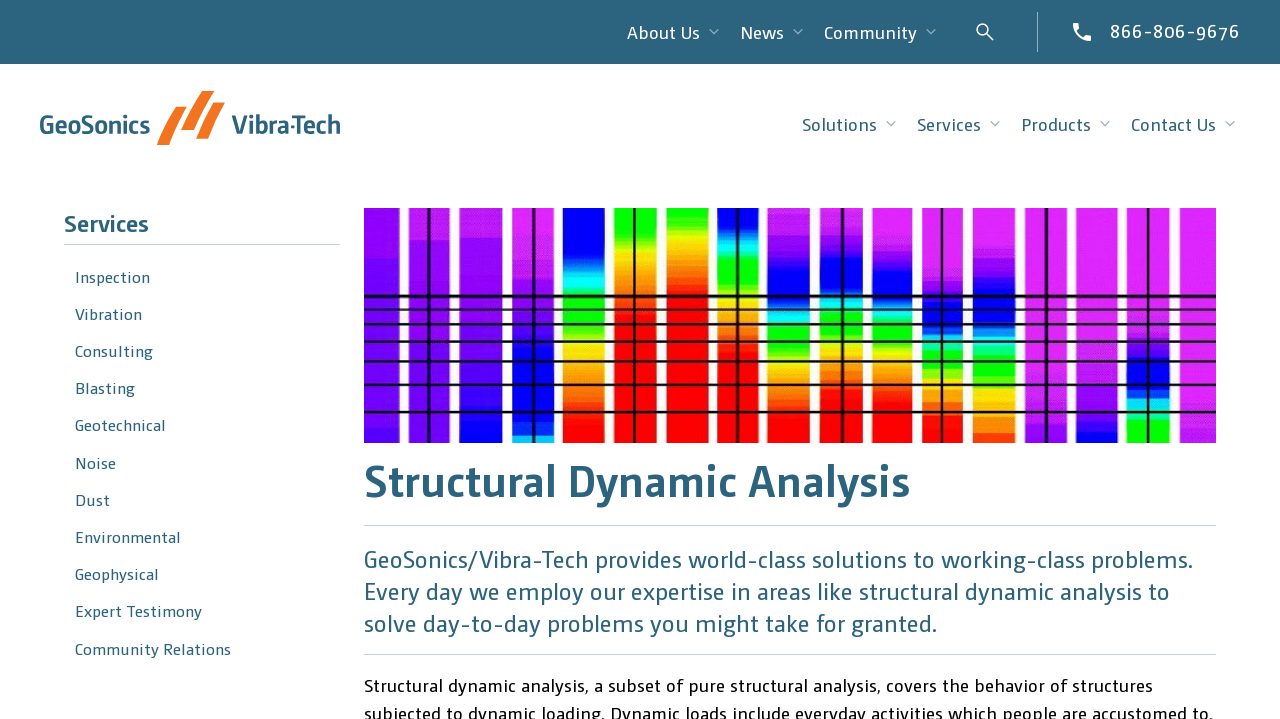Identify the bounding box coordinates for the UI element mentioned here: "Community Relations". Provide the coordinates as four float values between 0 and 1, i.e., [left, top, right, bottom].

[0.05, 0.875, 0.266, 0.927]